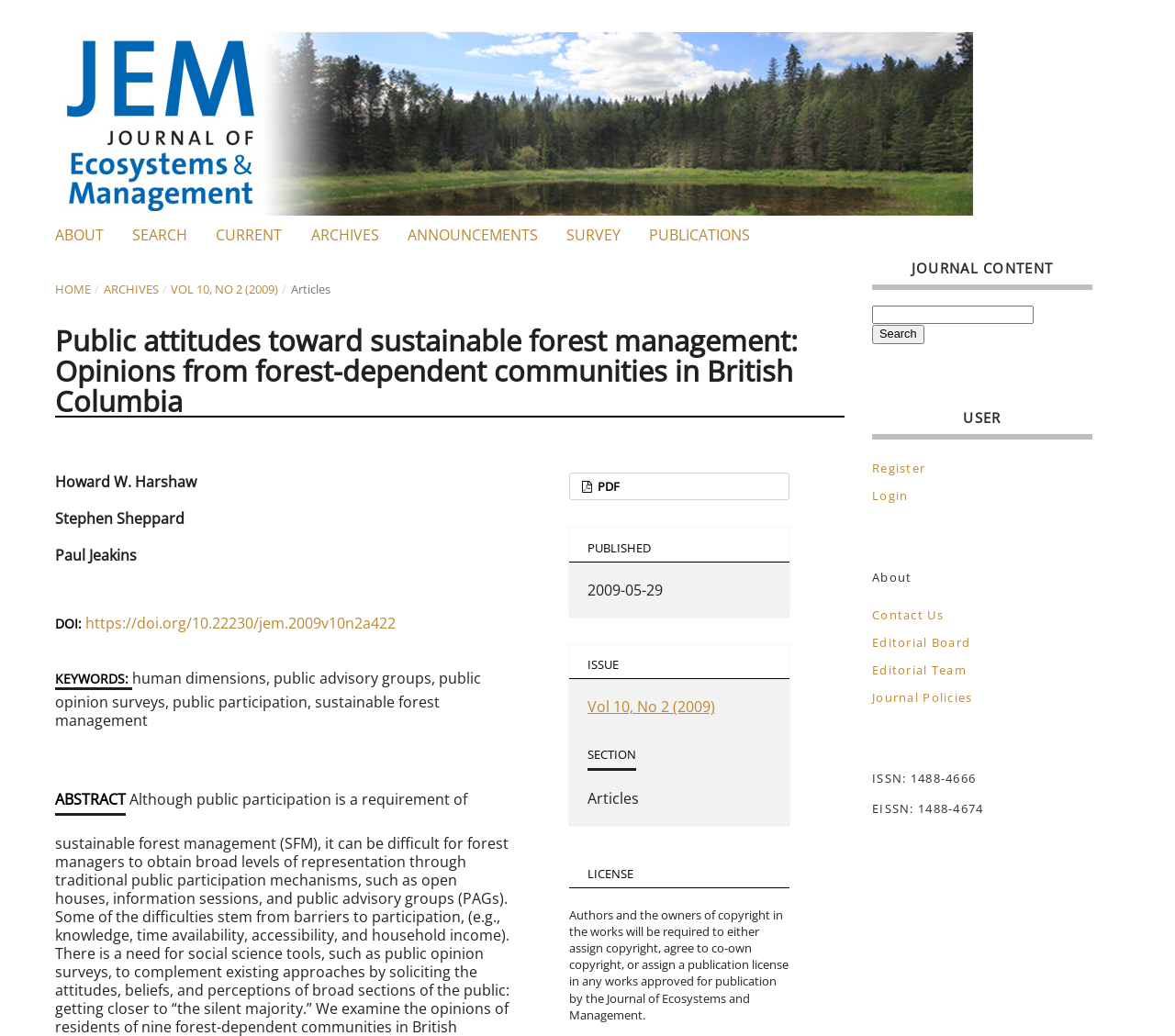Locate the bounding box coordinates of the UI element described by: "Editorial Board". Provide the coordinates as four float numbers between 0 and 1, formatted as [left, top, right, bottom].

[0.742, 0.612, 0.826, 0.628]